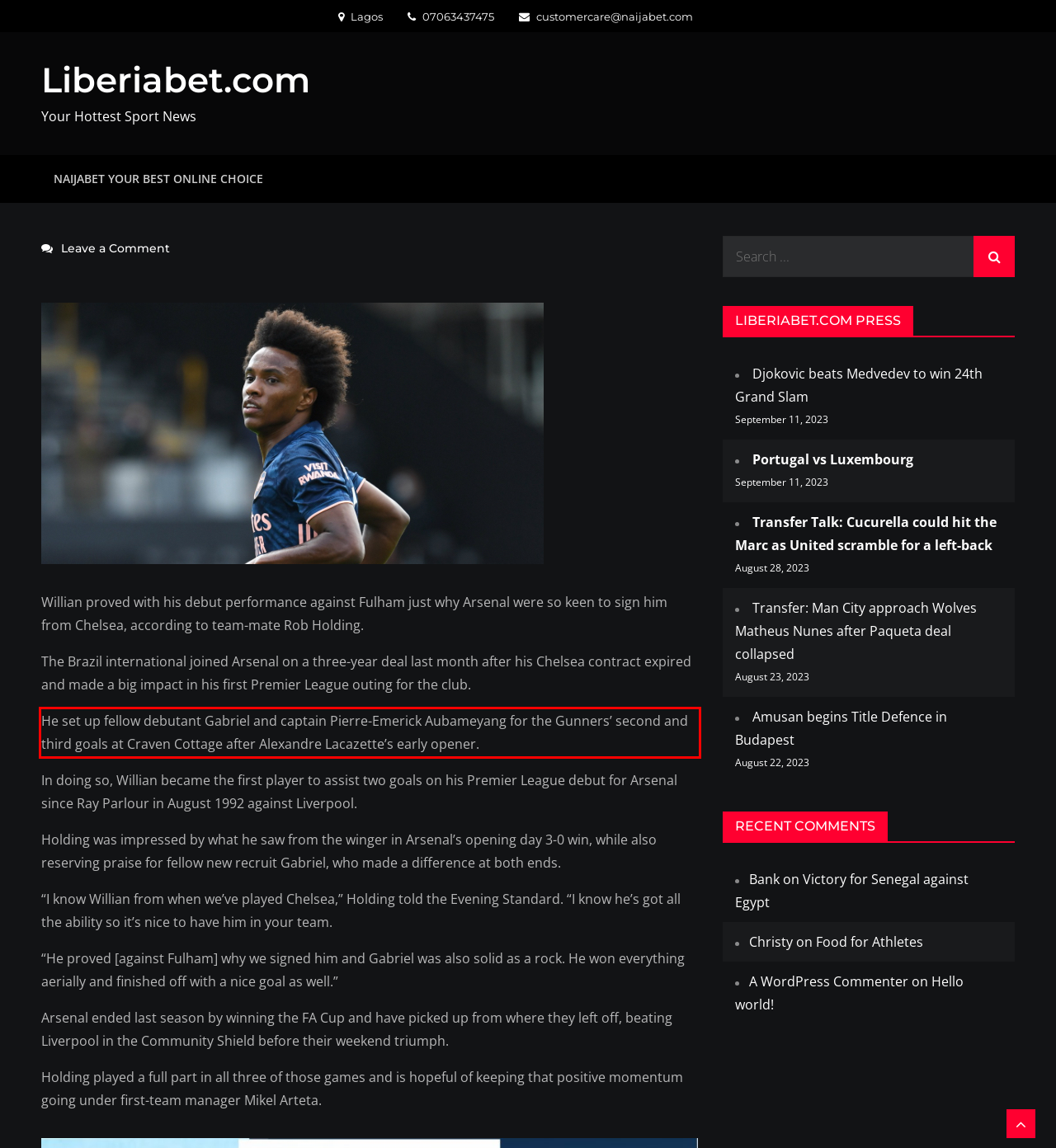Please identify and extract the text from the UI element that is surrounded by a red bounding box in the provided webpage screenshot.

He set up fellow debutant Gabriel and captain Pierre-Emerick Aubameyang for the Gunners’ second and third goals at Craven Cottage after Alexandre Lacazette’s early opener.